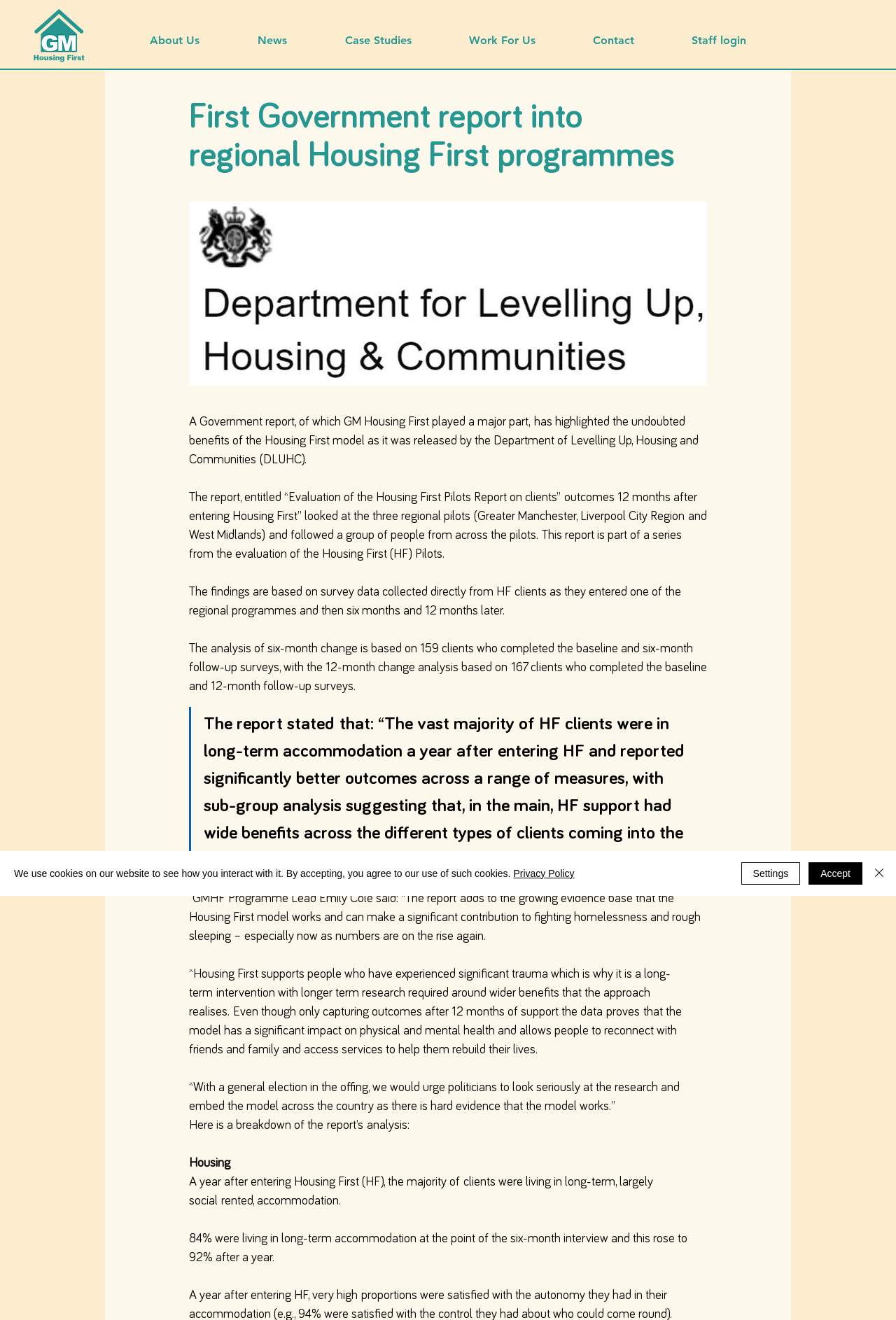Determine the bounding box coordinates for the area you should click to complete the following instruction: "Click the 'Contact' link".

[0.63, 0.019, 0.74, 0.042]